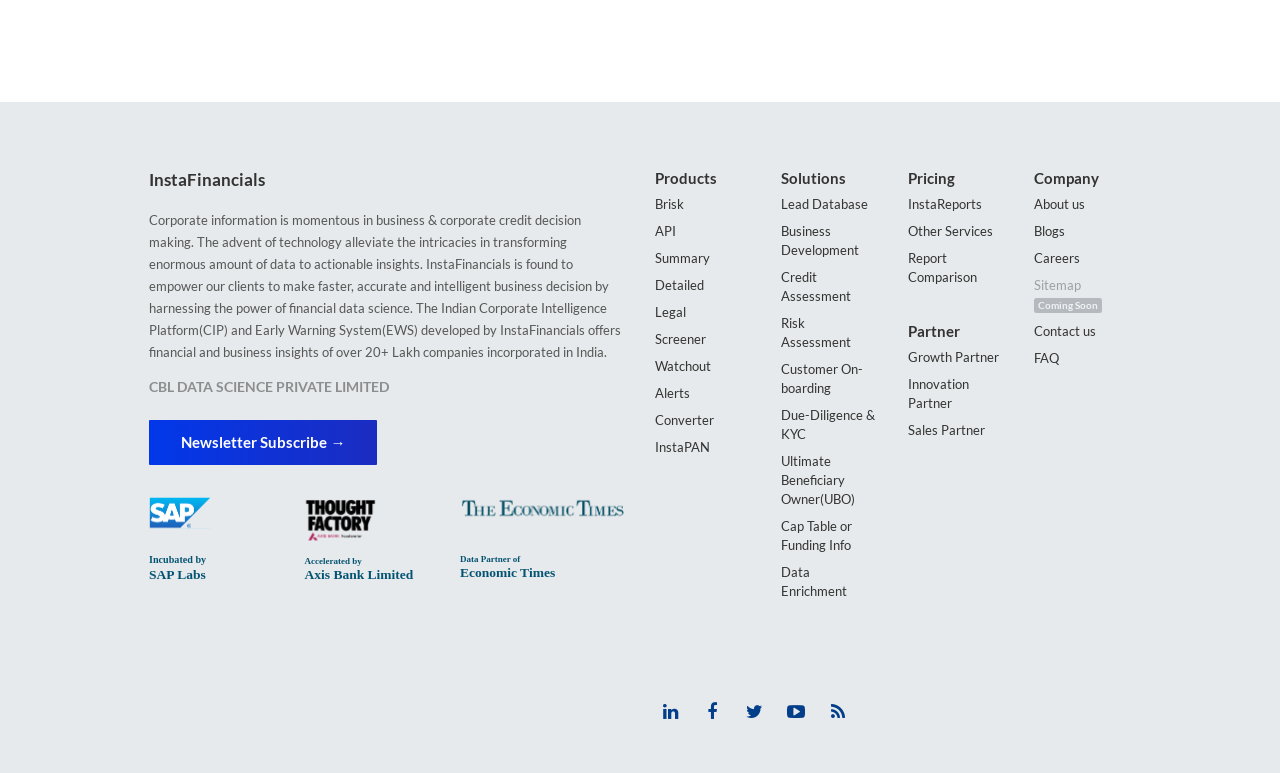With reference to the screenshot, provide a detailed response to the question below:
What is the last link under the 'Company' heading?

The webpage has a heading element with the text 'Company' and several link elements underneath it, with the last one being 'FAQ'.